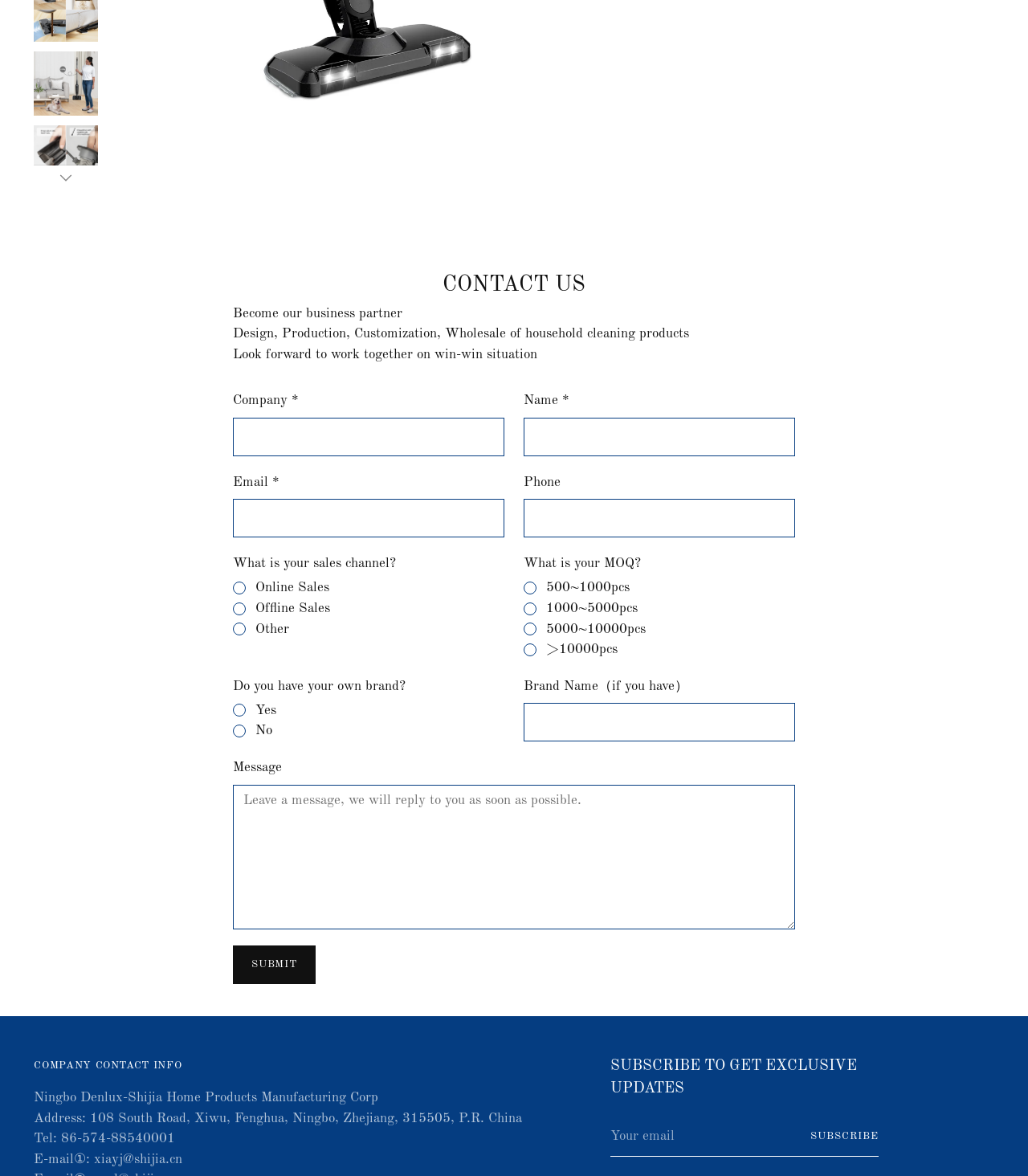What is the company's address?
From the screenshot, supply a one-word or short-phrase answer.

108 South Road, Xiwu, Fenghua, Ningbo, Zhejiang, 315505, P.R. China